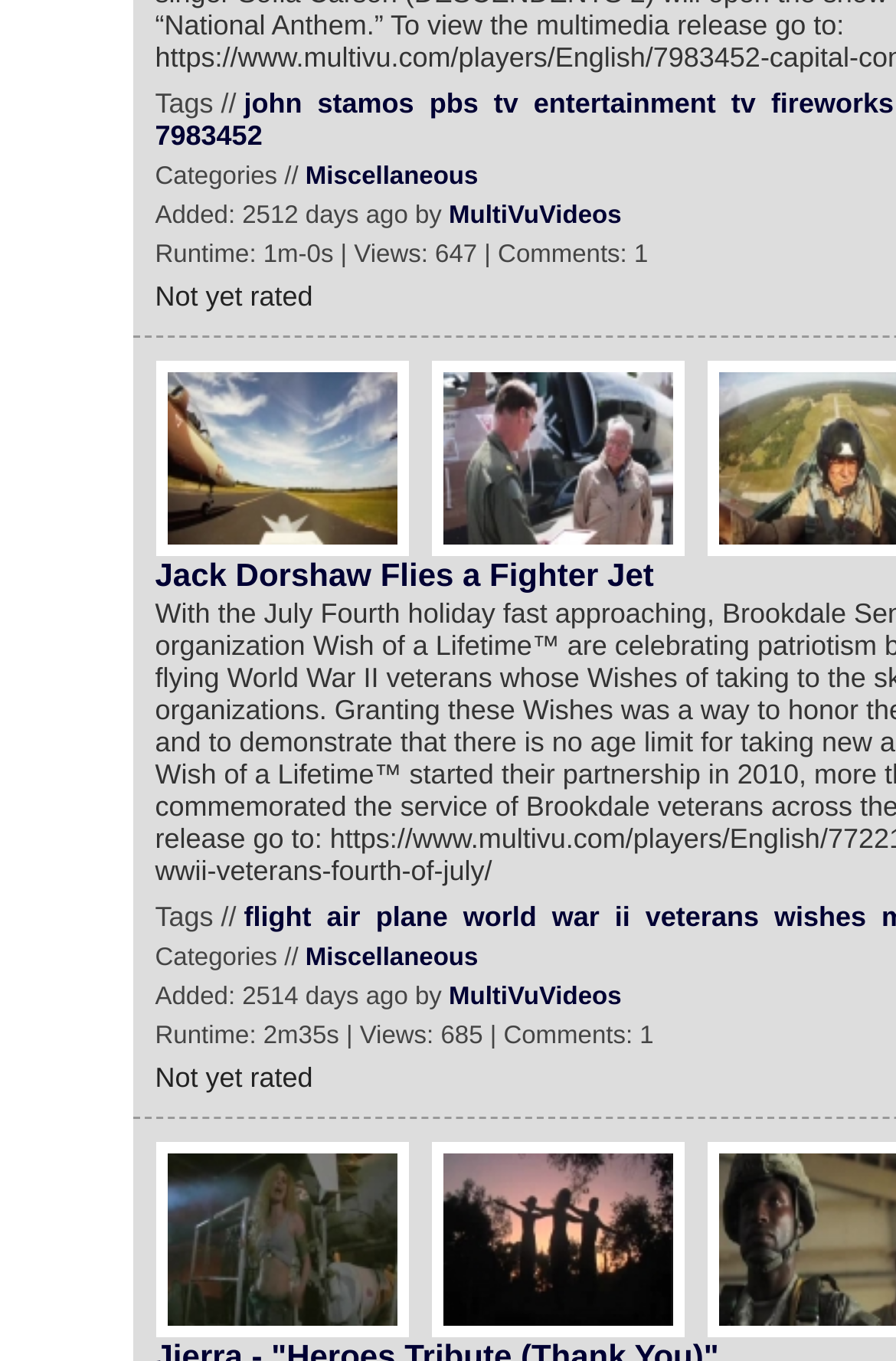Using the image as a reference, answer the following question in as much detail as possible:
How many videos are displayed on this page?

I counted the number of video descriptions and thumbnails on the page, and there are two videos displayed.